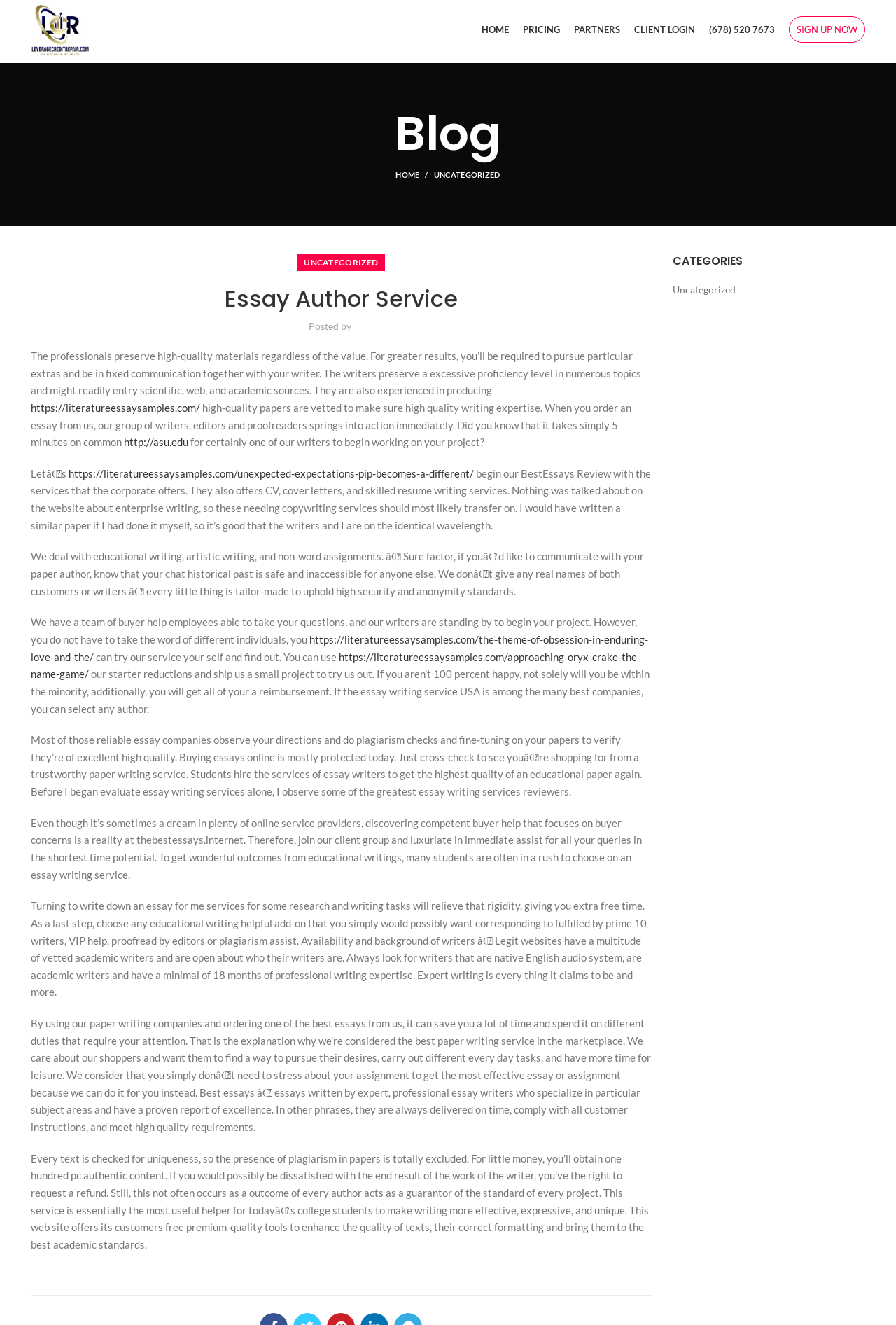With reference to the screenshot, provide a detailed response to the question below:
How can users communicate with their paper authors?

The website states that users can communicate with their paper authors through a secure chat history, ensuring that their conversations remain private and inaccessible to others.